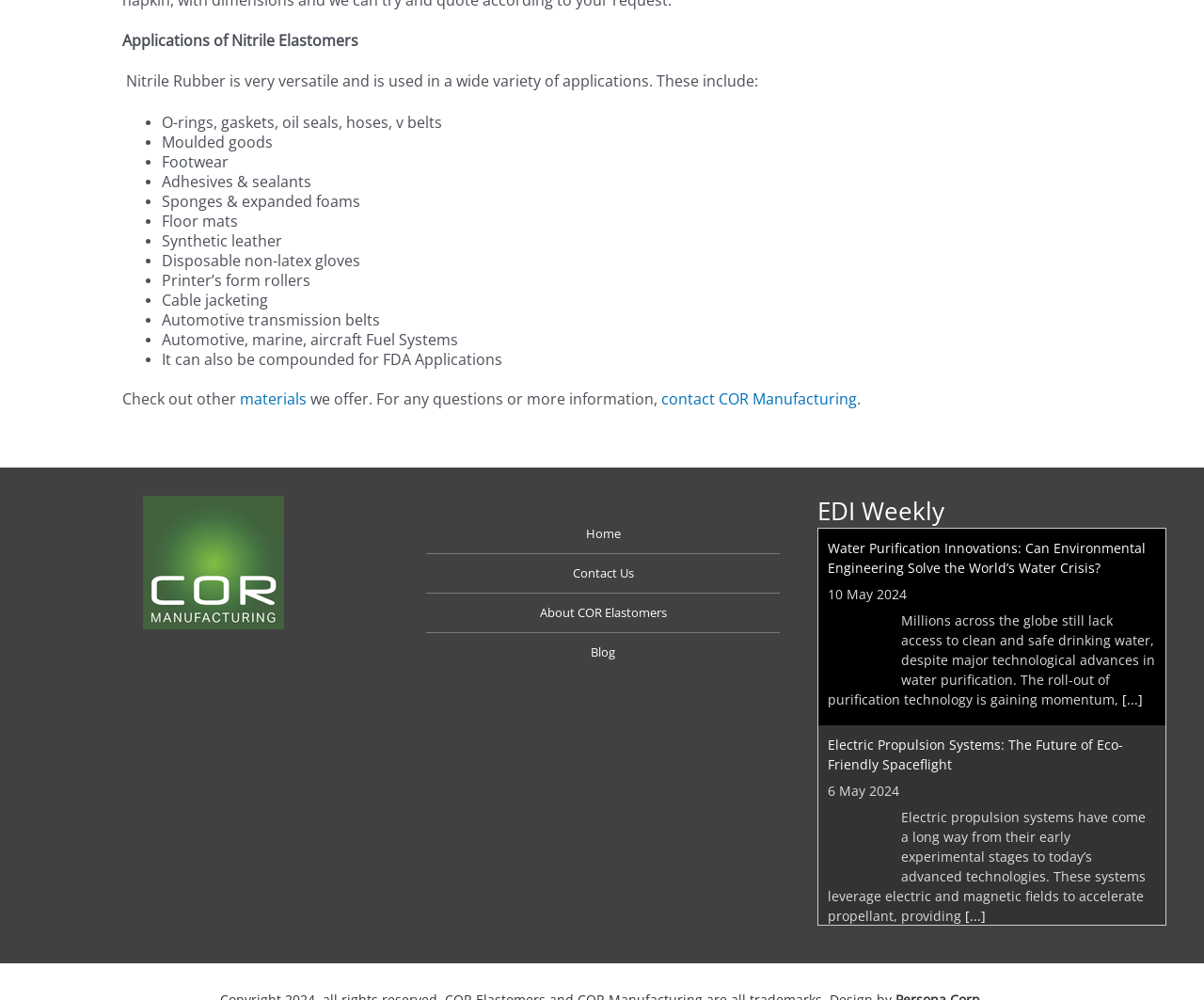Please specify the bounding box coordinates of the area that should be clicked to accomplish the following instruction: "Read the article 'Water Purification Innovations: Can Environmental Engineering Solve the World’s Water Crisis?'". The coordinates should consist of four float numbers between 0 and 1, i.e., [left, top, right, bottom].

[0.688, 0.539, 0.952, 0.577]